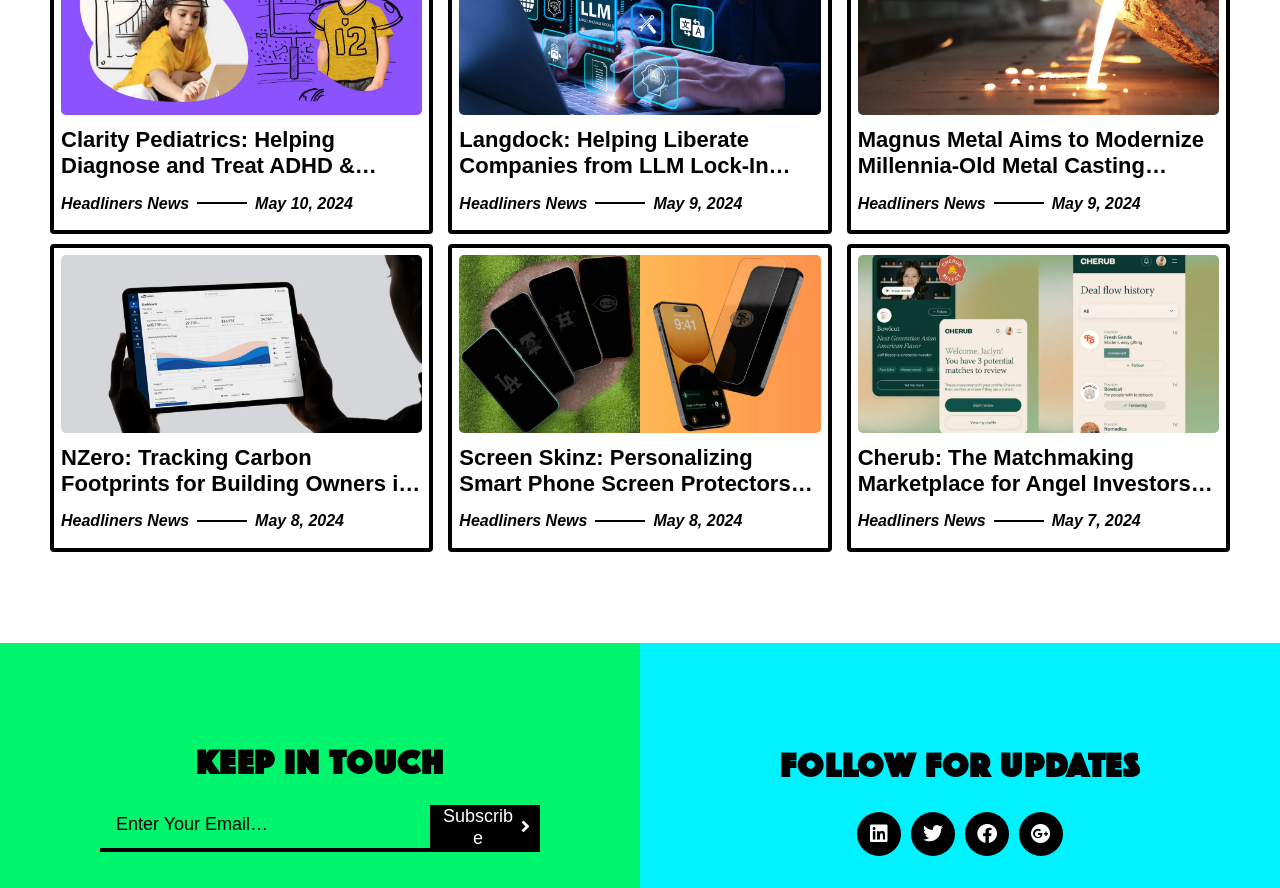Locate the bounding box of the UI element described by: "alt="Screen Skinz"" in the given webpage screenshot.

[0.359, 0.287, 0.641, 0.487]